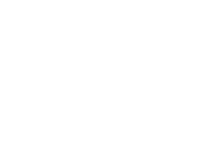Describe all the important aspects and features visible in the image.

The image titled "Confident_Guy" features a character designed to embody confidence, likely represented in a graphic format. This visual is positioned above a link to an article titled "Six Ways to Boost Your Confidence at Work." Below the image, the publication date is noted as September 25, 2023, indicating recent and relevant content aimed at enhancing workplace self-assurance. This engaging visual serves to attract readers to explore tips and strategies for cultivating confidence in professional environments.